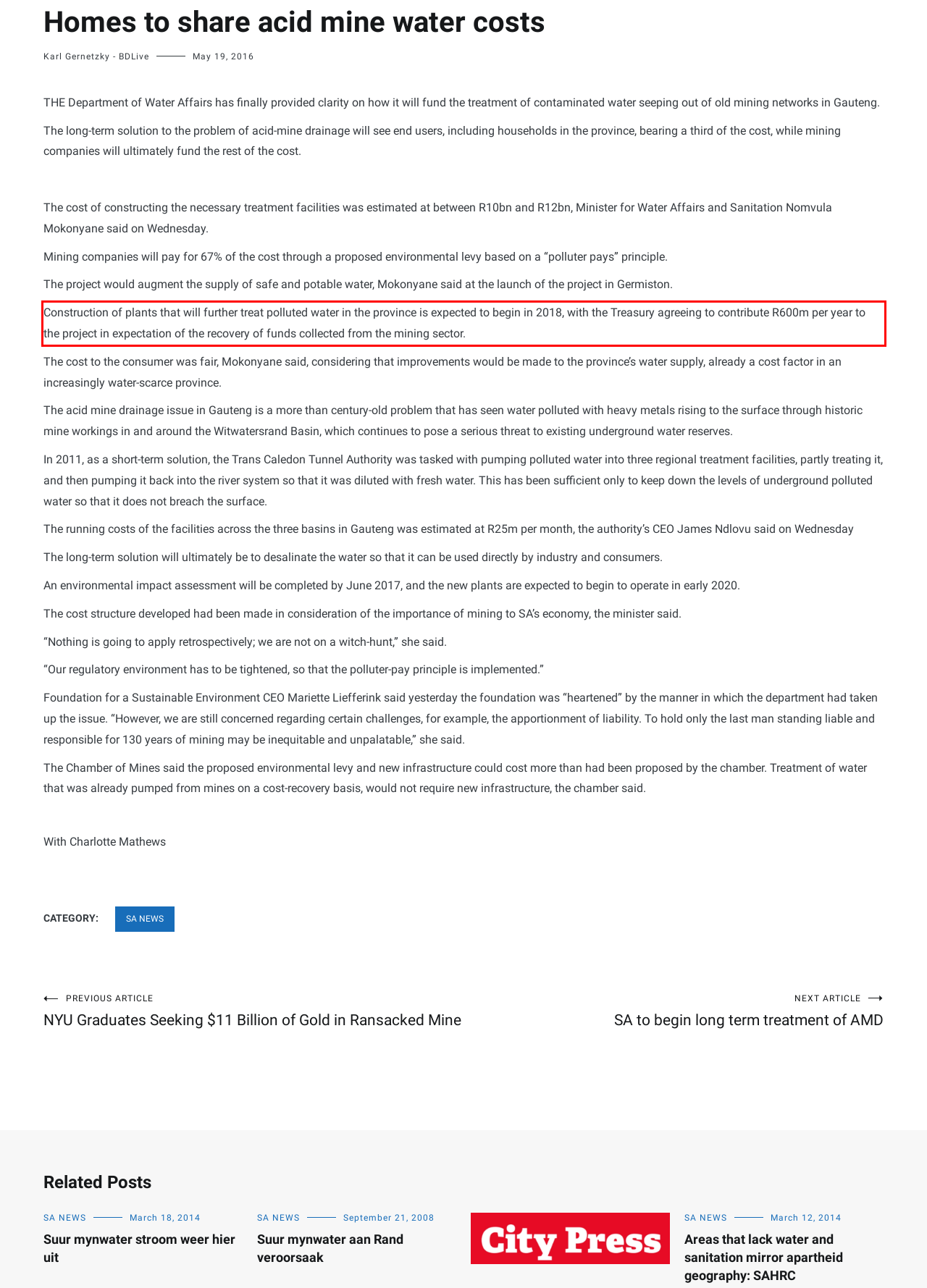Given the screenshot of the webpage, identify the red bounding box, and recognize the text content inside that red bounding box.

Construction of plants that will further treat polluted water in the province is expected to begin in 2018, with the Treasury agreeing to contribute R600m per year to the project in expectation of the recovery of funds collected from the mining sector.